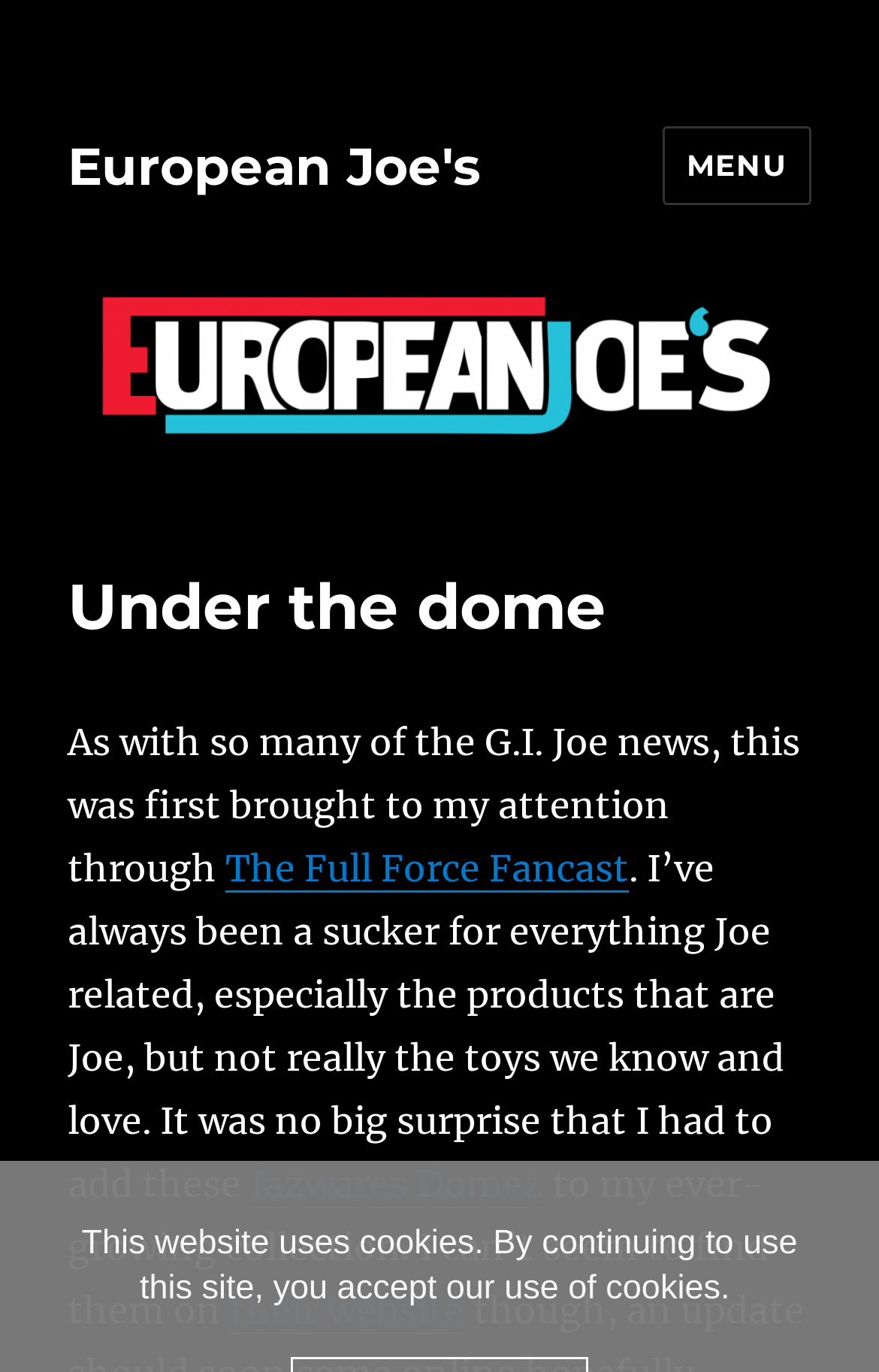What is the topic of the news?
Using the image, provide a concise answer in one word or a short phrase.

G.I. Joe